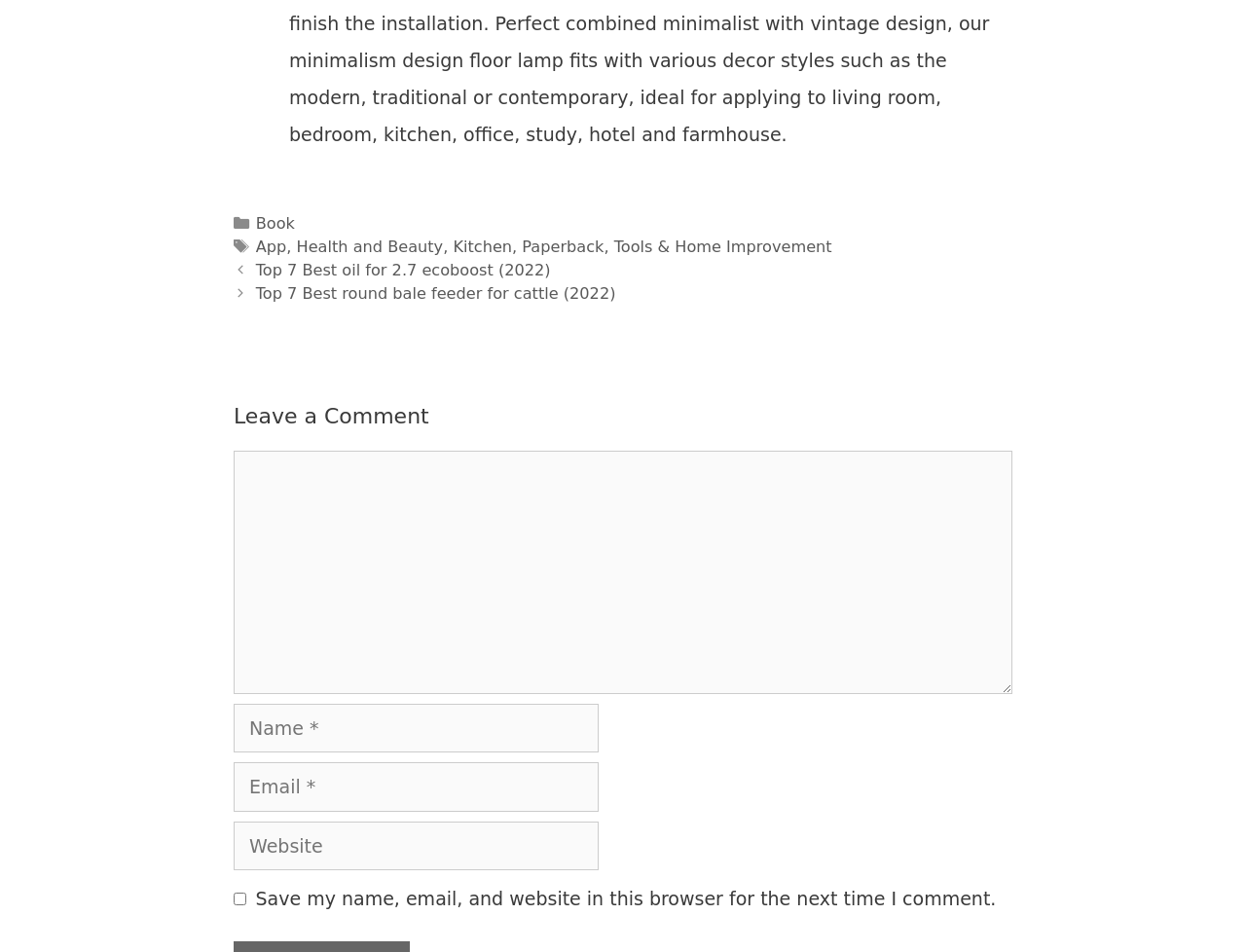Pinpoint the bounding box coordinates of the area that must be clicked to complete this instruction: "Click on the 'Book' category".

[0.205, 0.225, 0.237, 0.244]